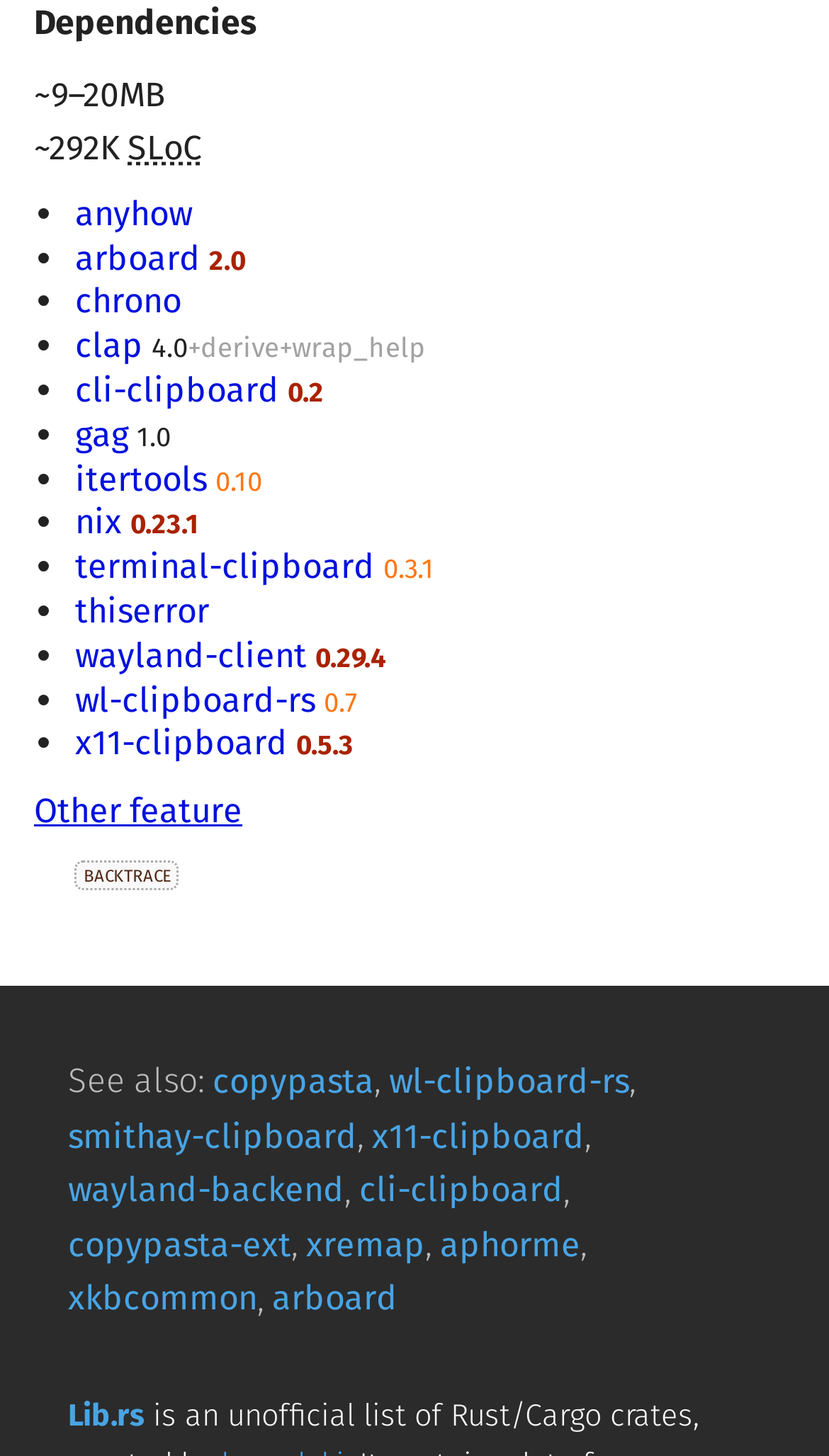Please find the bounding box coordinates of the element's region to be clicked to carry out this instruction: "Check more sharing options".

None